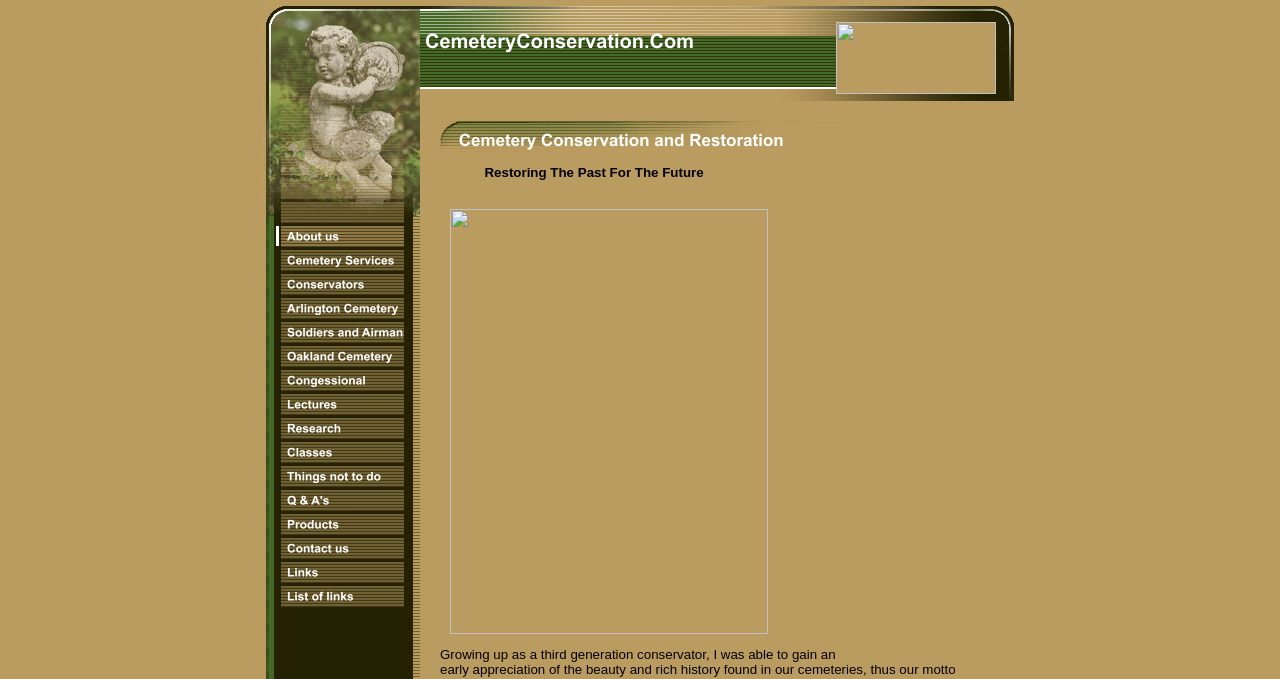Identify the bounding box coordinates of the area you need to click to perform the following instruction: "Read about AYLA's Dimensions of Fitness".

None